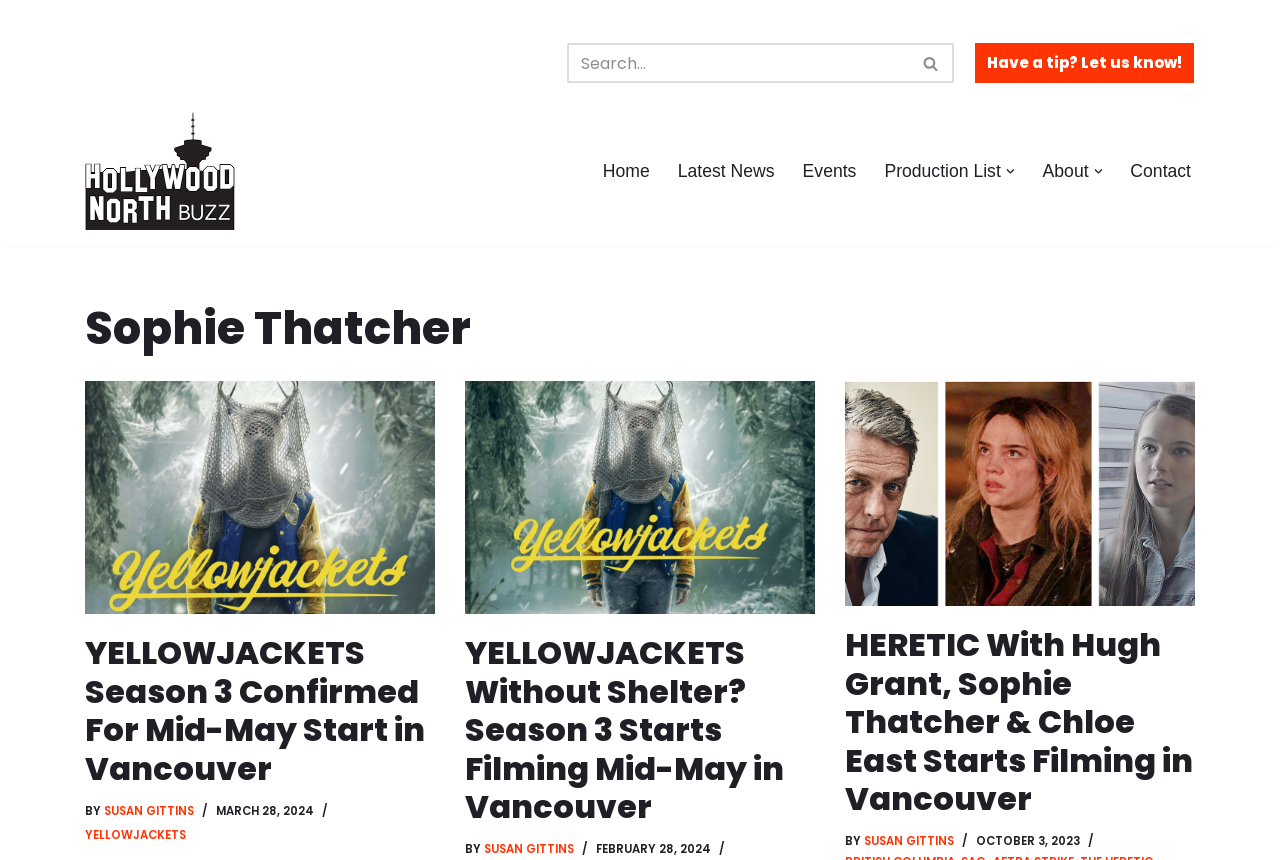Using the provided description: "Skip to content", find the bounding box coordinates of the corresponding UI element. The output should be four float numbers between 0 and 1, in the format [left, top, right, bottom].

[0.0, 0.037, 0.023, 0.06]